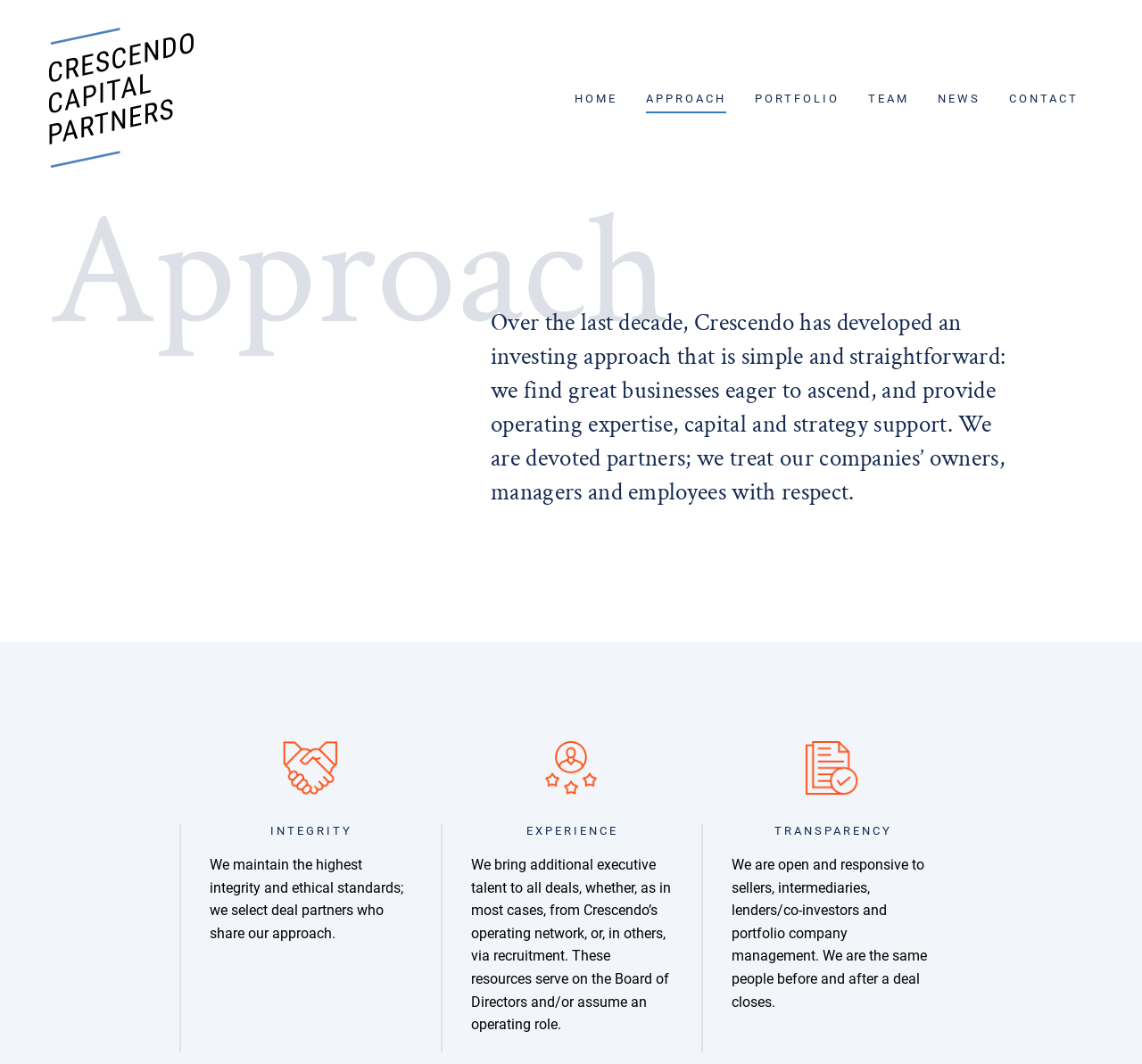Summarize the webpage with a detailed and informative caption.

The webpage is about Crescendo Capital Partners, a private equity firm. At the top left, there is a link to the company's homepage, accompanied by a logo image. The main navigation menu is located at the top center, consisting of six links: HOME, APPROACH, PORTFOLIO, TEAM, NEWS, and CONTACT.

Below the navigation menu, there is a heading titled "Approach" that spans about half of the page width. Underneath, there is a paragraph of text that describes Crescendo's investing approach, which involves finding great businesses and providing operating expertise, capital, and strategy support.

On the lower half of the page, there are three sections, each with a bold title: INTEGRITY, EXPERIENCE, and TRANSPARENCY. Each section has a brief description of Crescendo's values and practices, such as maintaining high integrity and ethical standards, bringing additional executive talent to deals, and being open and responsive to stakeholders. These sections are arranged in a horizontal layout, with the INTEGRITY section on the left, EXPERIENCE in the center, and TRANSPARENCY on the right.